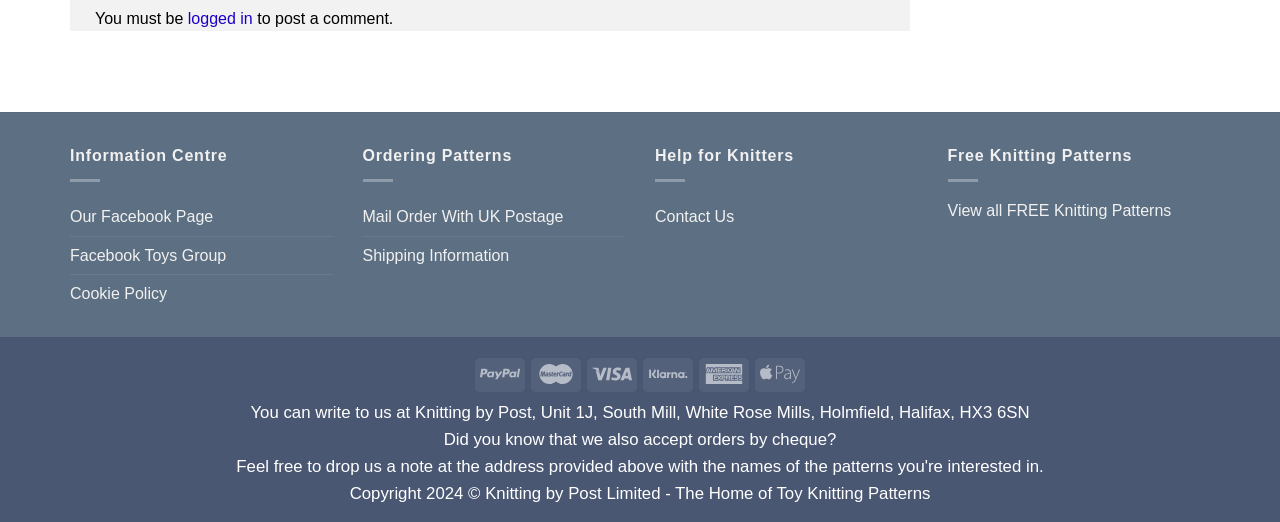Bounding box coordinates are specified in the format (top-left x, top-left y, bottom-right x, bottom-right y). All values are floating point numbers bounded between 0 and 1. Please provide the bounding box coordinate of the region this sentence describes: Our Facebook Page

[0.055, 0.38, 0.167, 0.452]